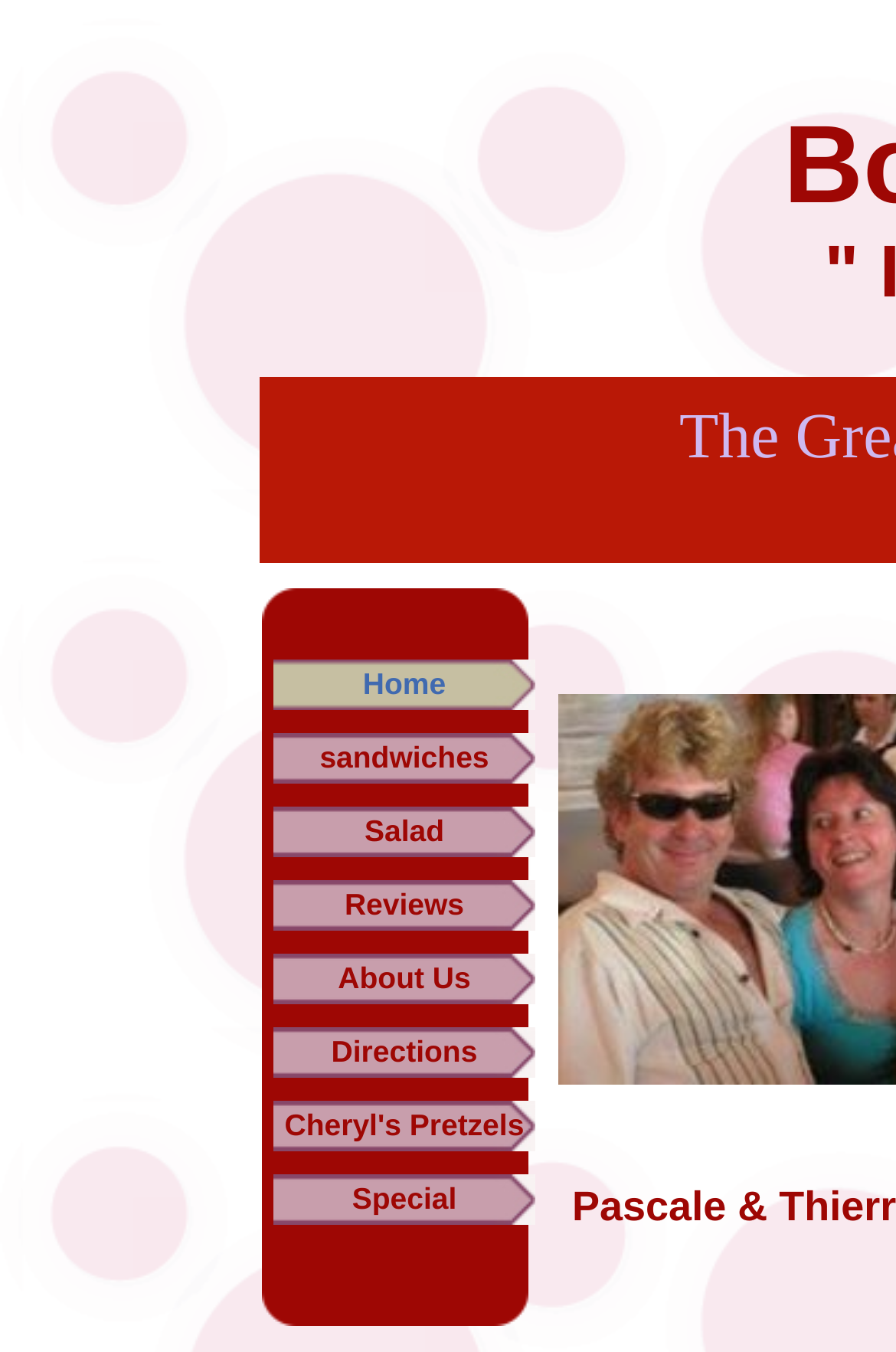Are there any empty table cells in the main navigation menu?
Based on the image, give a one-word or short phrase answer.

Yes